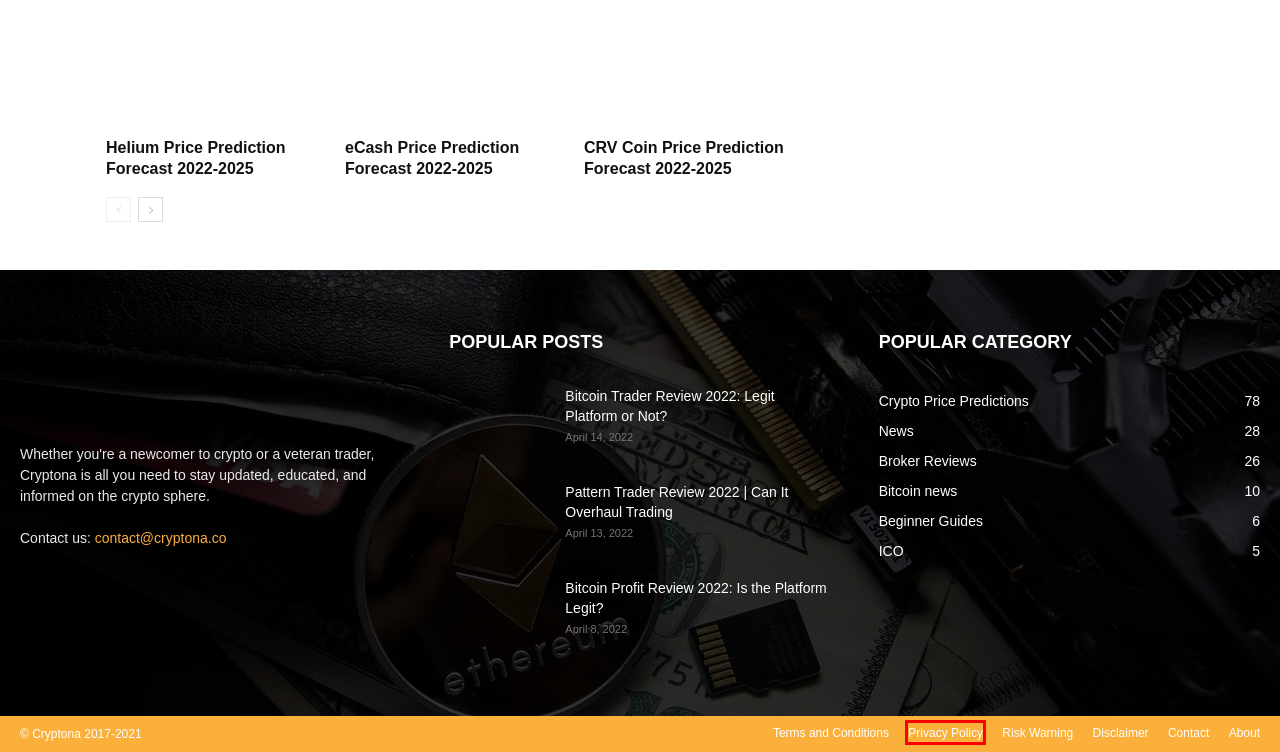You have a screenshot of a webpage with a red rectangle bounding box around an element. Identify the best matching webpage description for the new page that appears after clicking the element in the bounding box. The descriptions are:
A. Disclaimer - Cryptona
B. Privacy Policy - Cryptona
C. Bitcoin Profit Review 2022: Is the Platform Legit? - Cryptona
D. News - Cryptona
E. Risk Warning - Cryptona
F. About - Cryptona
G. Bitcoin news - Cryptona
H. Terms and Conditions - Cryptona

B